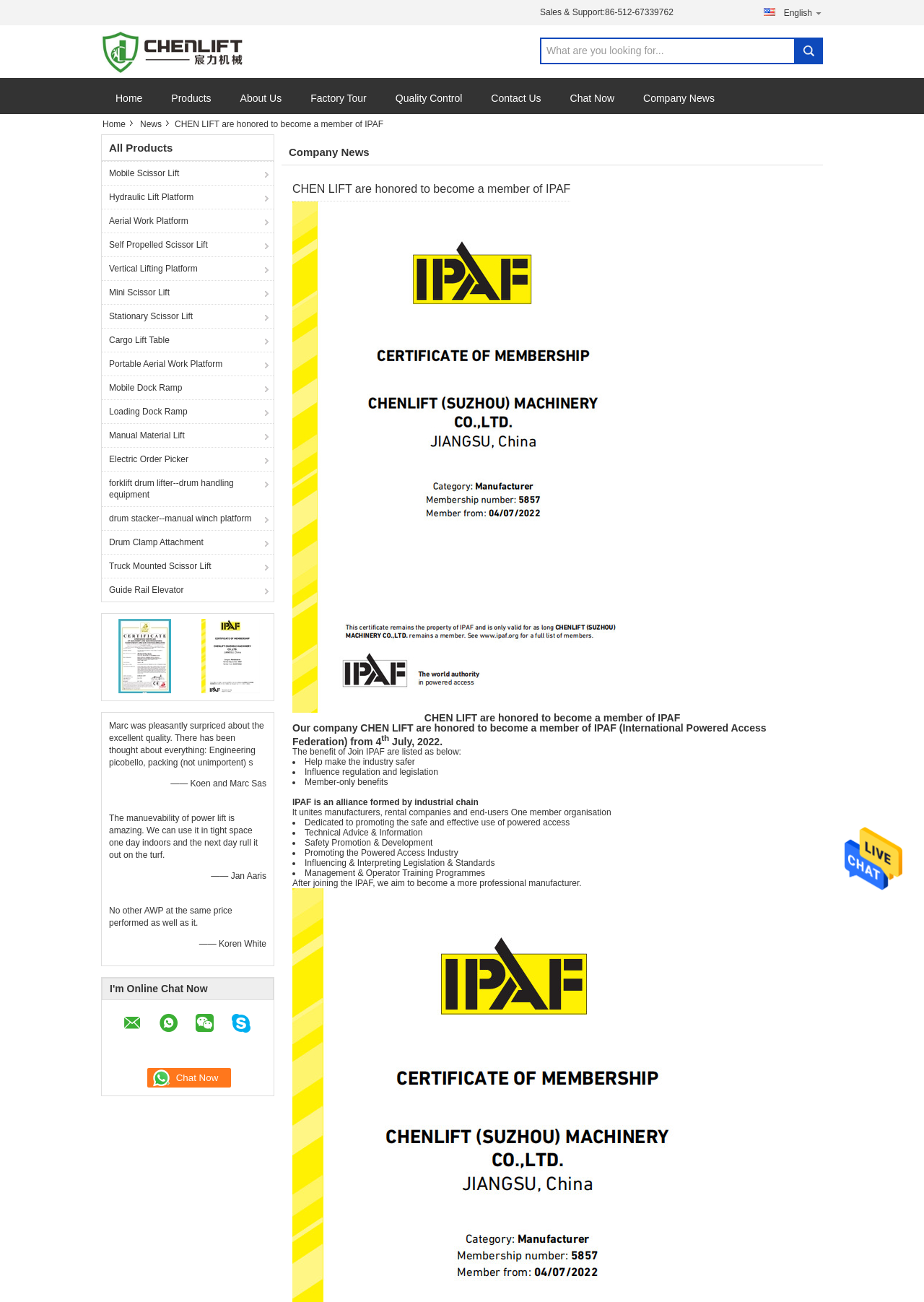Can you specify the bounding box coordinates for the region that should be clicked to fulfill this instruction: "Chat now".

[0.159, 0.82, 0.25, 0.835]